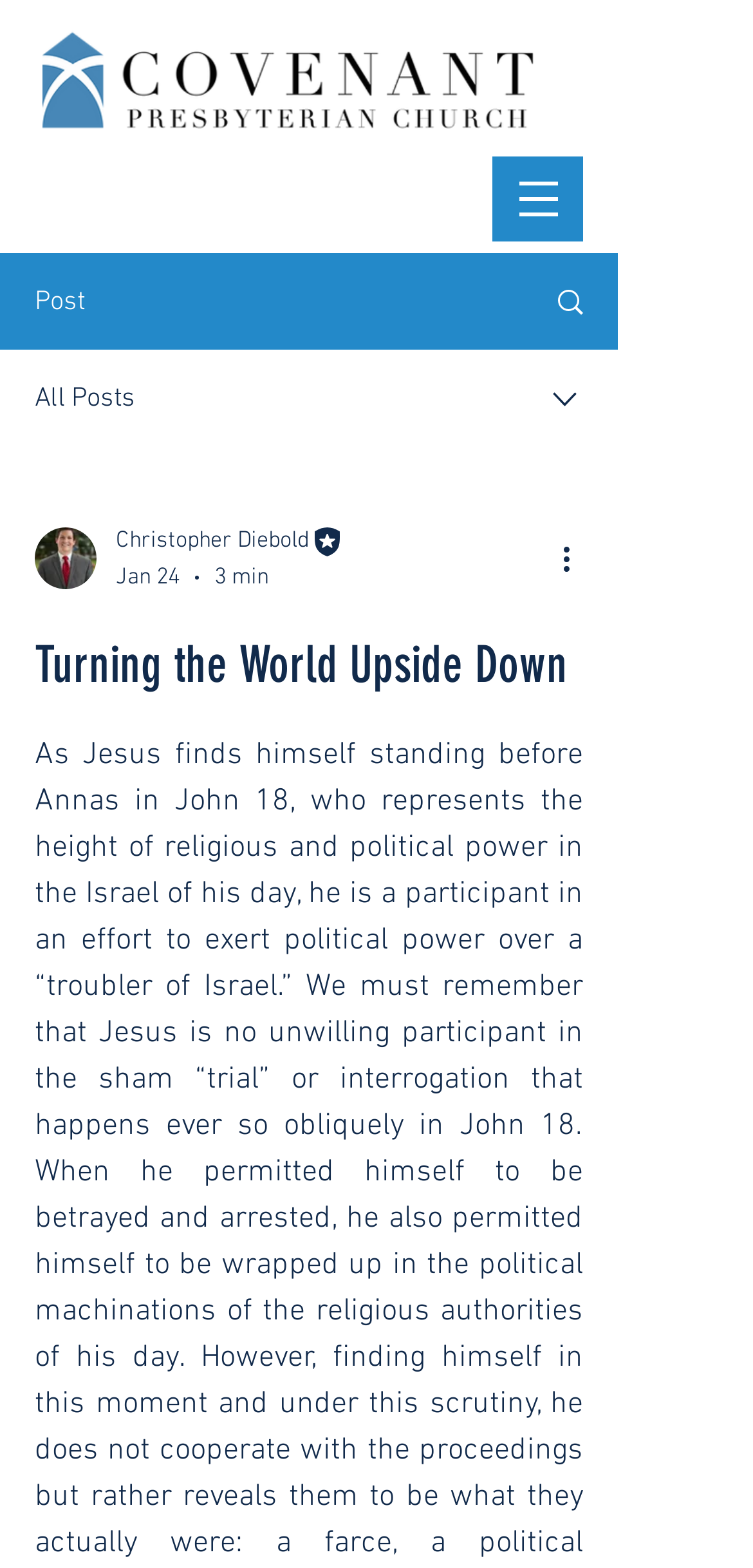What is the category of the post?
Provide a detailed and well-explained answer to the question.

I found the answer by looking at the top navigation section, where it lists the categories. One of the categories is 'Post'.